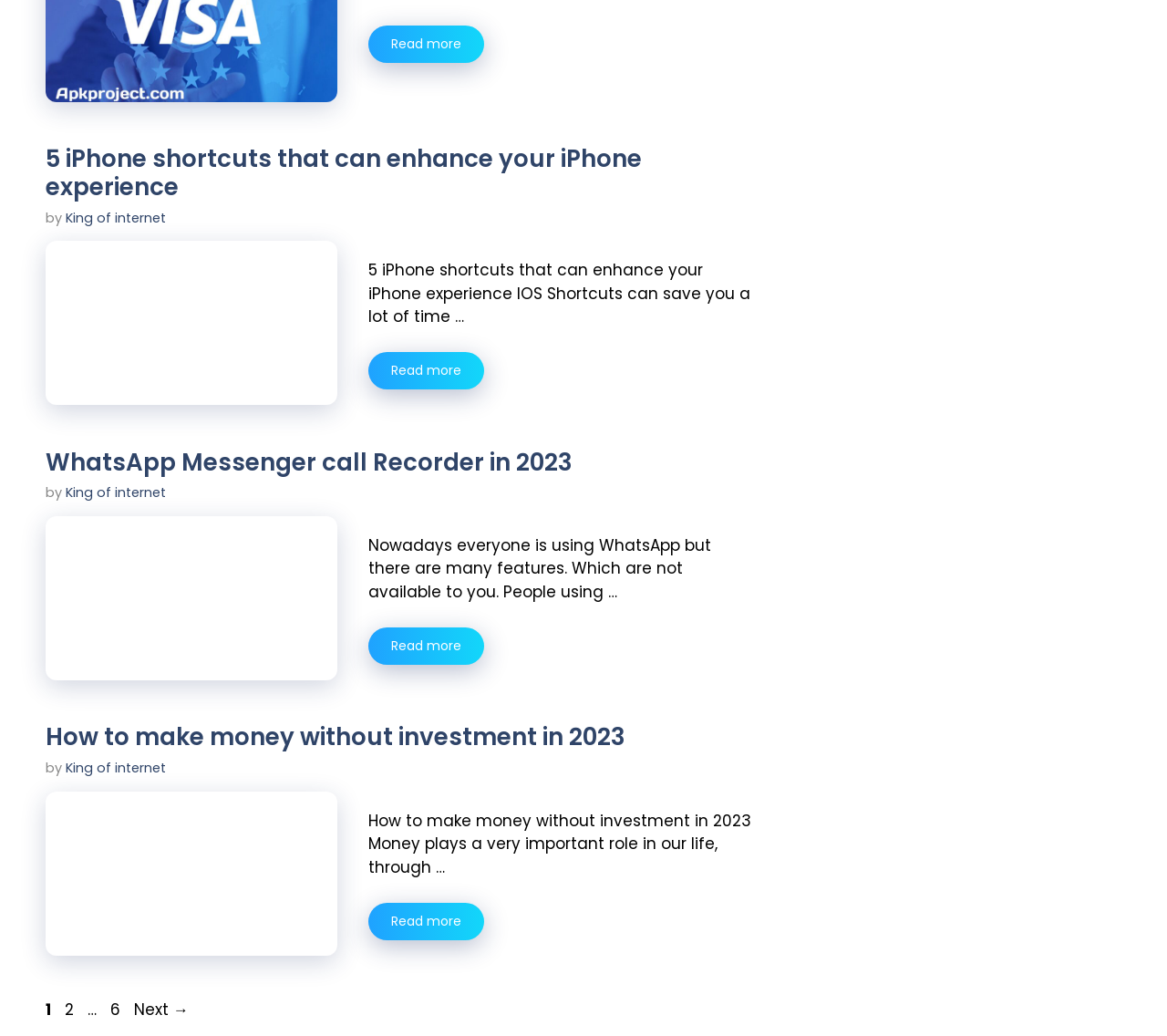Specify the bounding box coordinates of the region I need to click to perform the following instruction: "Read more about How to make money without investment in 2023". The coordinates must be four float numbers in the range of 0 to 1, i.e., [left, top, right, bottom].

[0.316, 0.871, 0.415, 0.907]